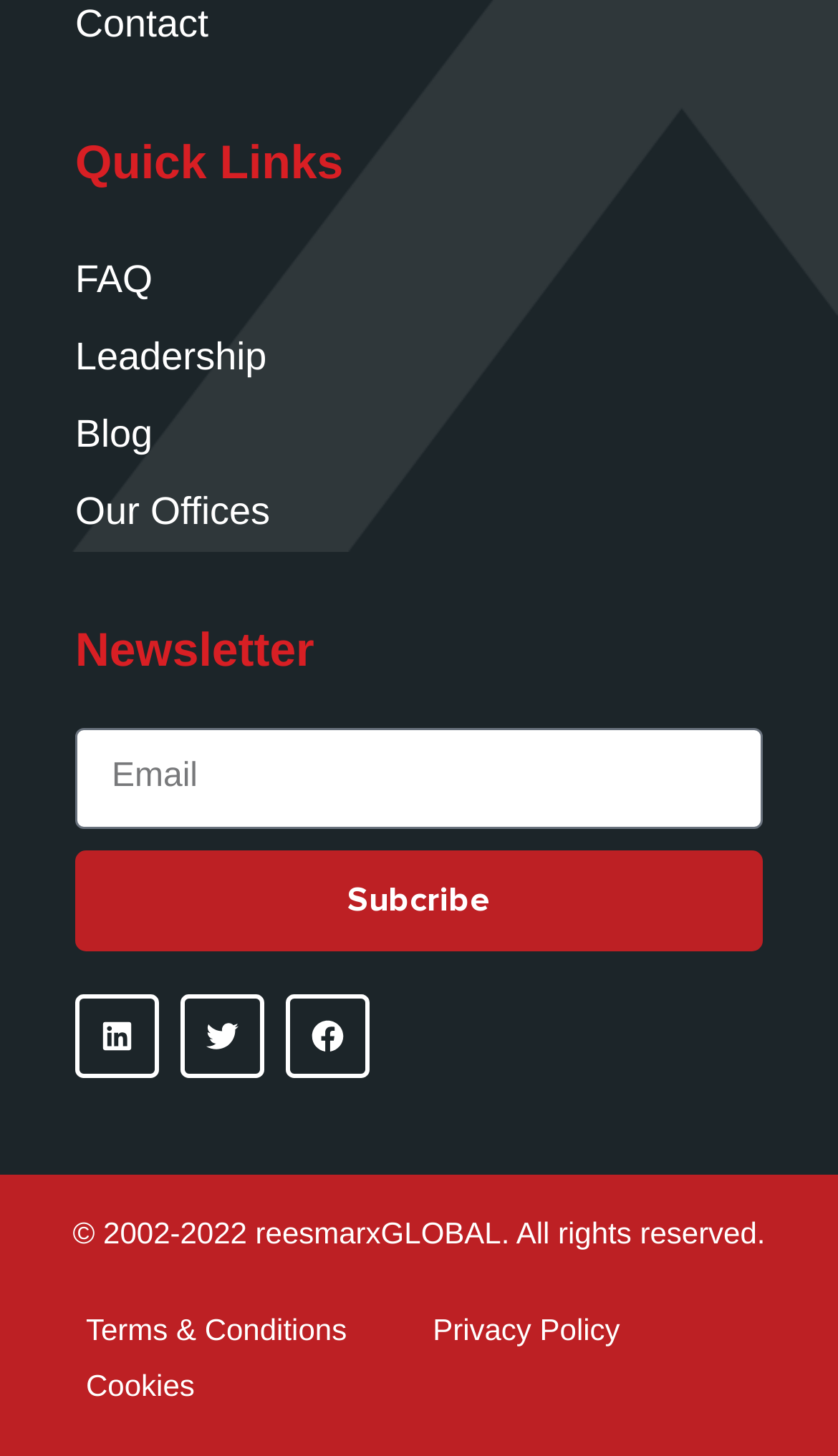How many links are there at the bottom of the webpage?
Answer the question with a thorough and detailed explanation.

There are three links at the bottom of the webpage: 'Terms & Conditions', 'Privacy Policy', and 'Cookies', which are located below the copyright information.